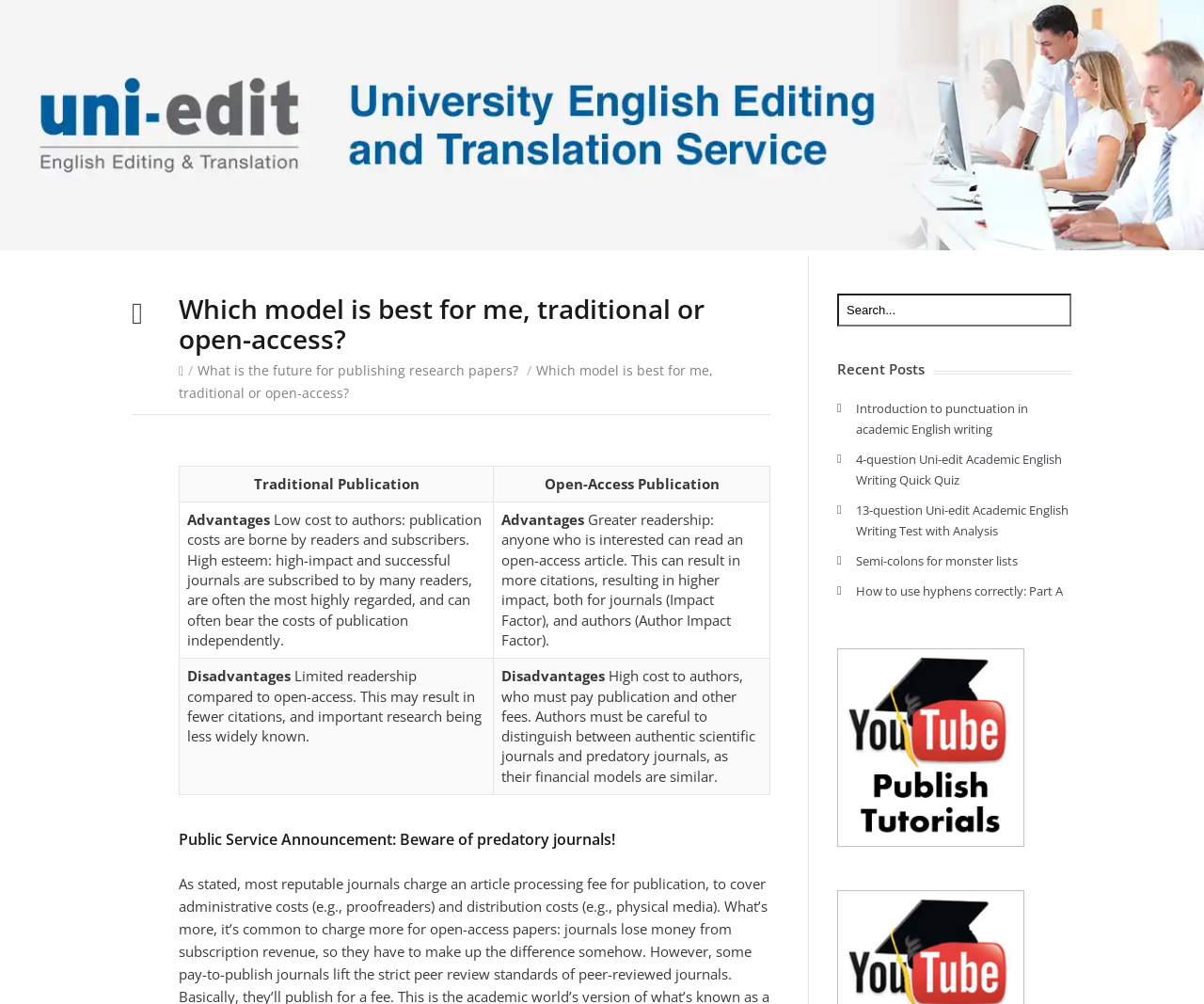What are the advantages of open-access publication?
By examining the image, provide a one-word or phrase answer.

Greater readership and higher impact